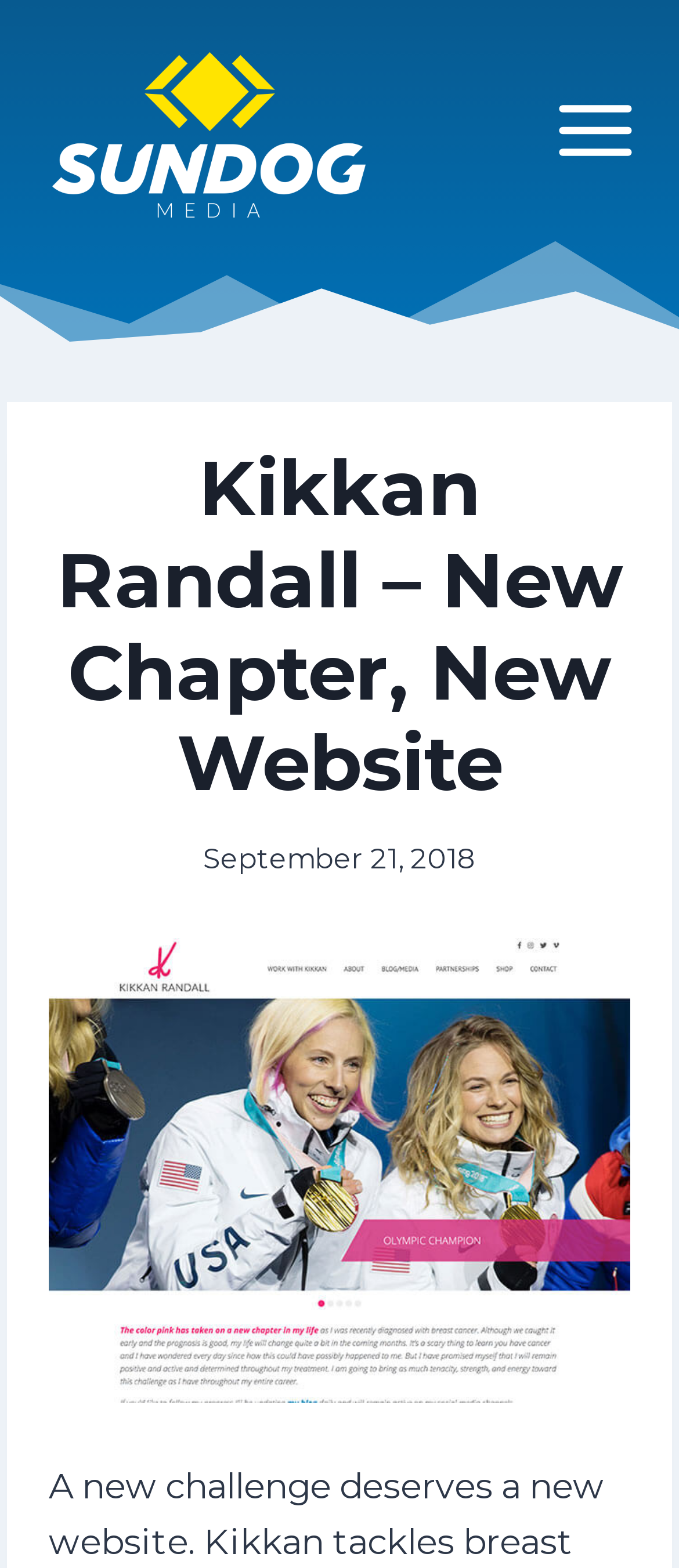Provide the bounding box coordinates of the HTML element described as: "parent_node: BY title="admin"". The bounding box coordinates should be four float numbers between 0 and 1, i.e., [left, top, right, bottom].

None